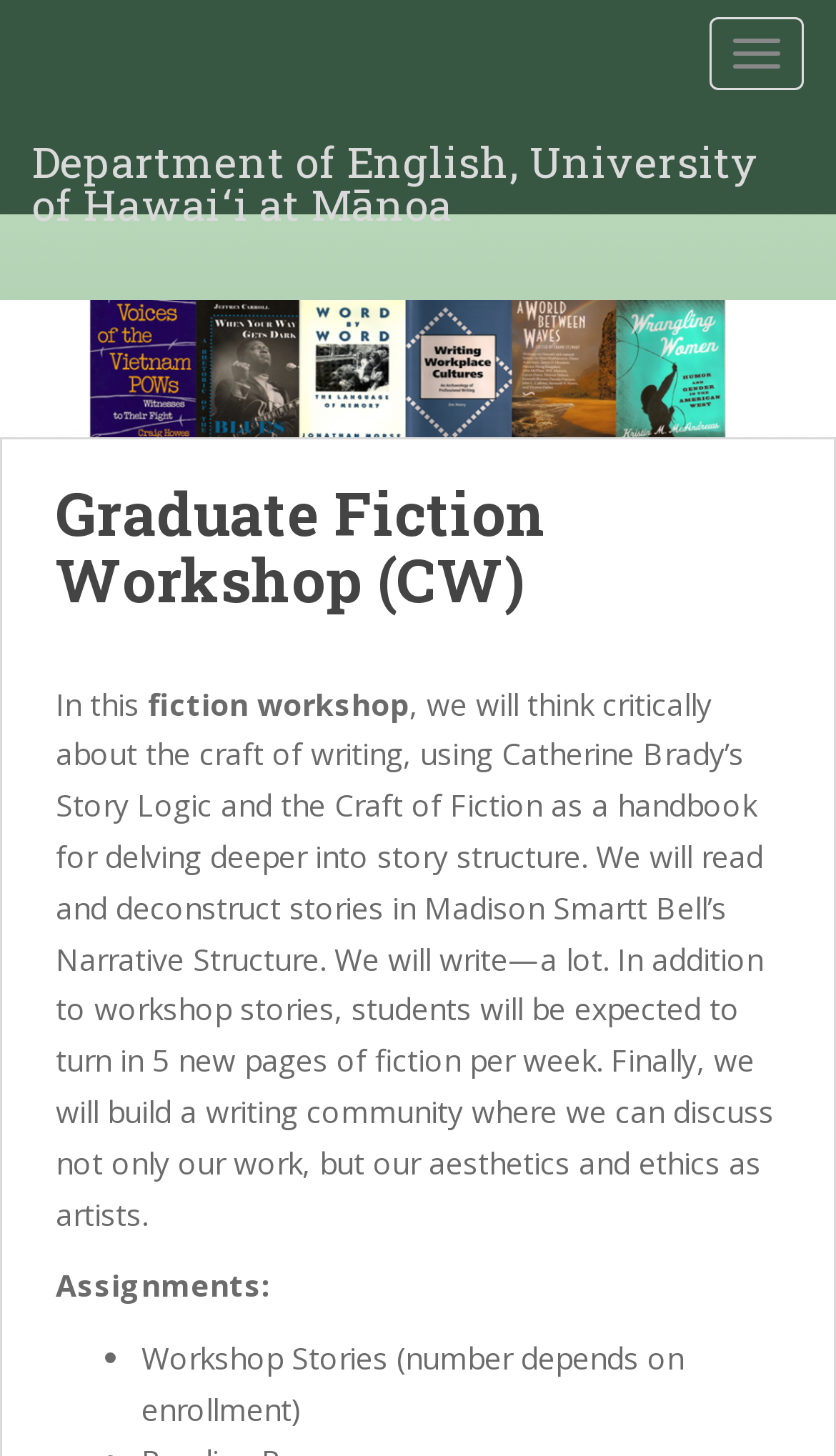Provide a thorough description of this webpage.

The webpage is about the Graduate Fiction Workshop (CW) offered by the Department of English, University of Hawaiʻi at Mānoa. At the top right corner, there is a button labeled "TOGGLE NAVIGATION". Below this button, there is a link to the Department of English, University of Hawaiʻi at Mānoa, which spans the entire width of the page.

The main content of the page is divided into sections. The first section is a header that contains the title "Graduate Fiction Workshop (CW)" and takes up about two-thirds of the page width. Below this header, there are three paragraphs of text that describe the workshop. The first paragraph starts with "In this fiction workshop" and explains the objectives and activities of the workshop. The second paragraph is a continuation of the first, describing the writing assignments and expectations. The third paragraph lists the assignments, which include workshop stories, with the number depending on enrollment.

The text is organized in a clear and readable manner, with headings and paragraphs that are easy to follow. There are no images on the page.